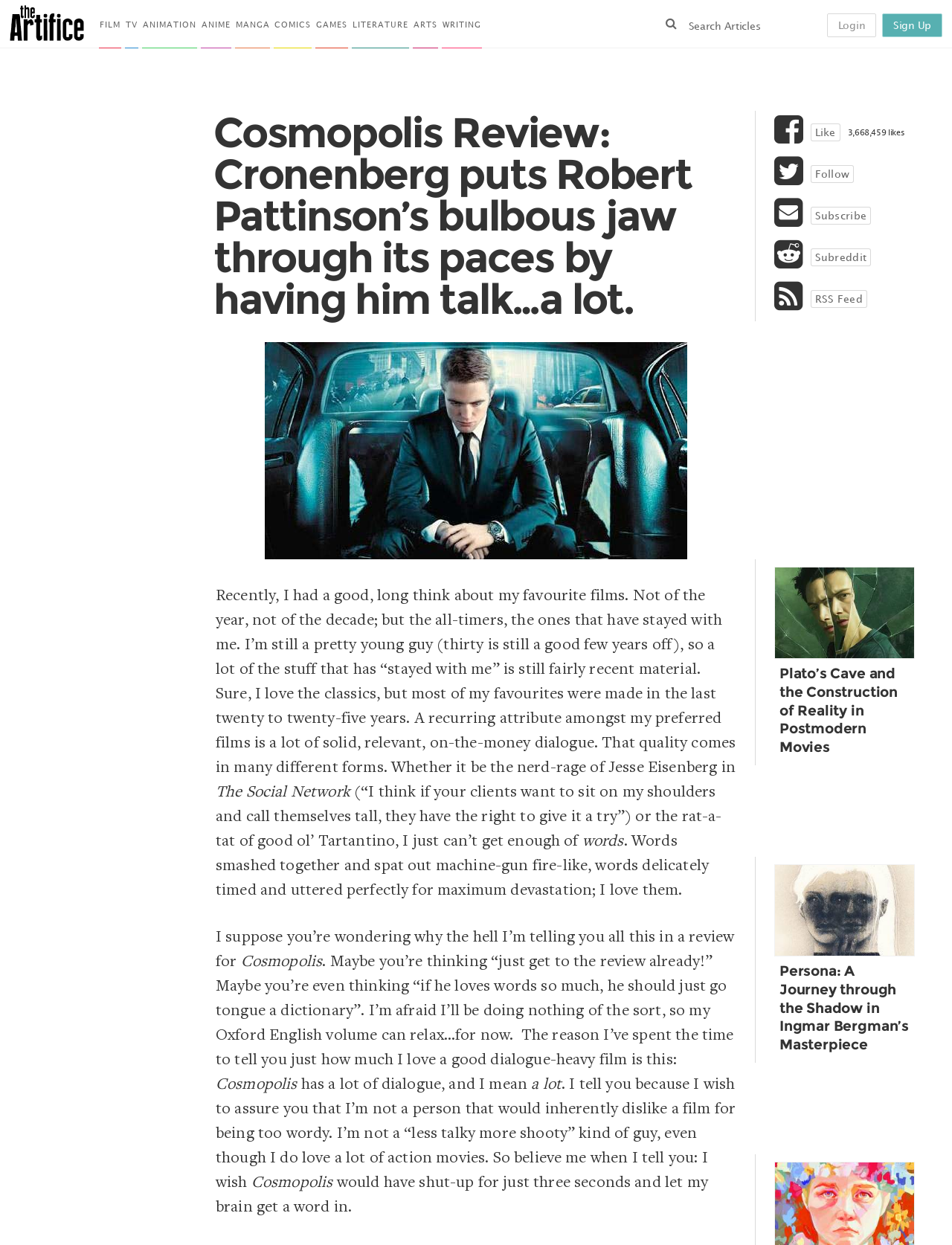Please identify the bounding box coordinates of the element I need to click to follow this instruction: "View 'Vpnarea affiliate'".

None